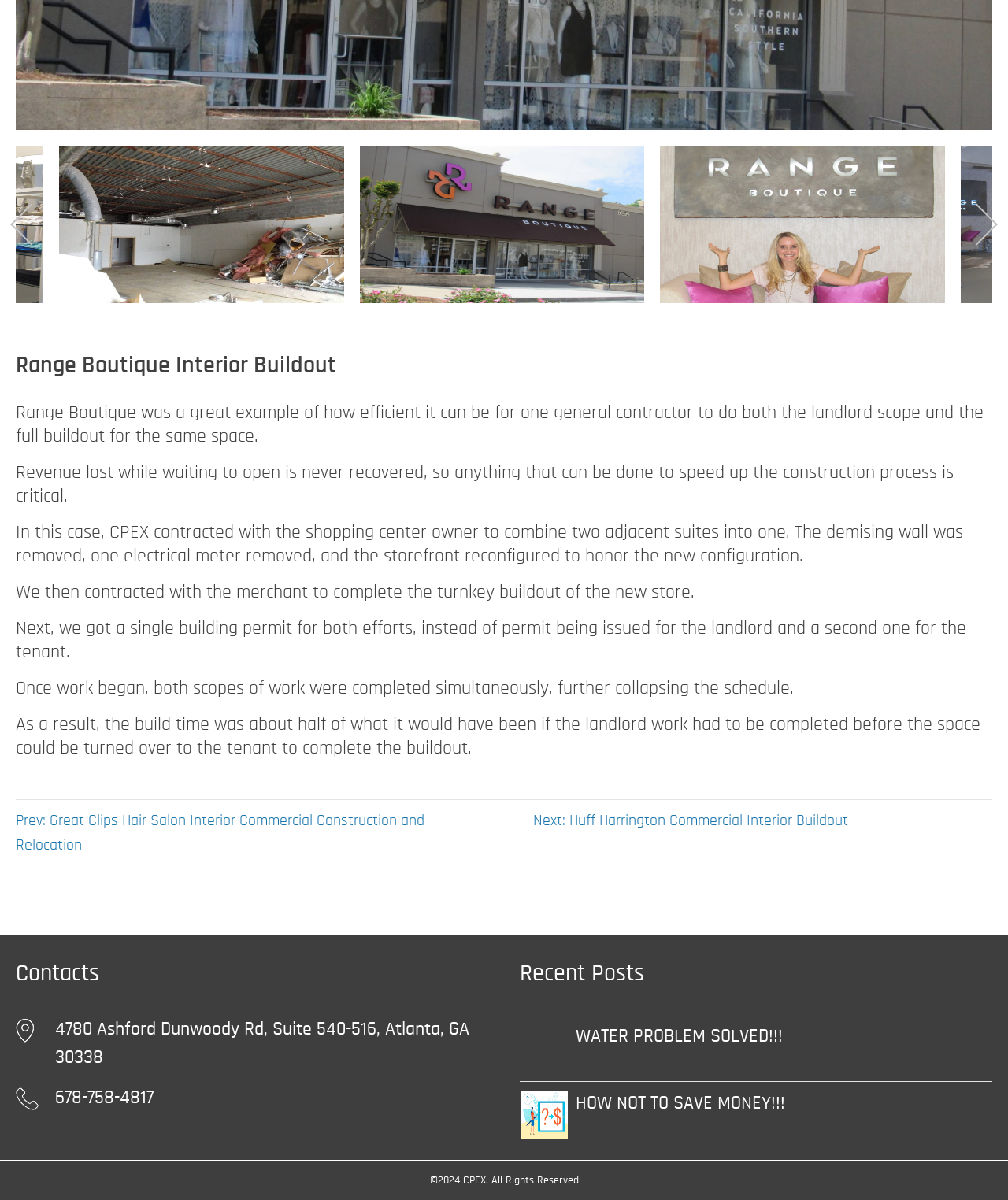For the element described, predict the bounding box coordinates as (top-left x, top-left y, bottom-right x, bottom-right y). All values should be between 0 and 1. Element description: HOW NOT TO SAVE MONEY!!!

[0.516, 0.91, 0.984, 0.949]